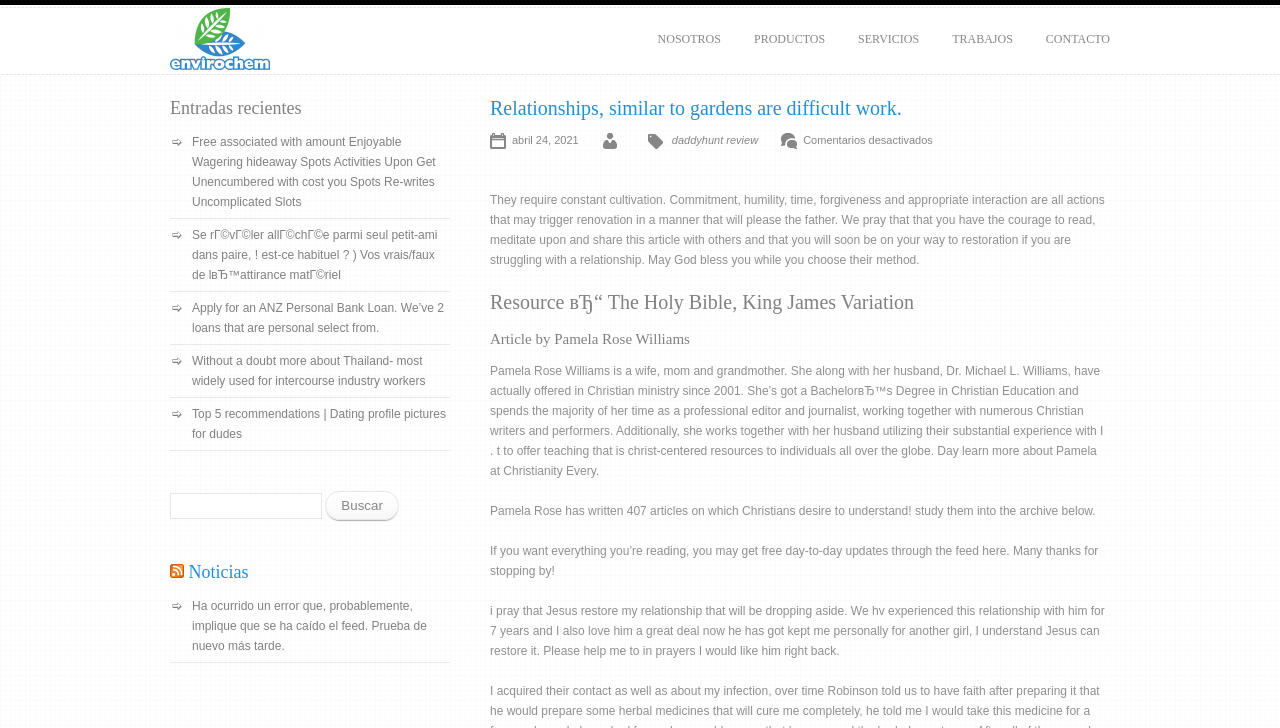Identify the bounding box coordinates of the area that should be clicked in order to complete the given instruction: "Read the recent entries". The bounding box coordinates should be four float numbers between 0 and 1, i.e., [left, top, right, bottom].

[0.133, 0.132, 0.352, 0.165]